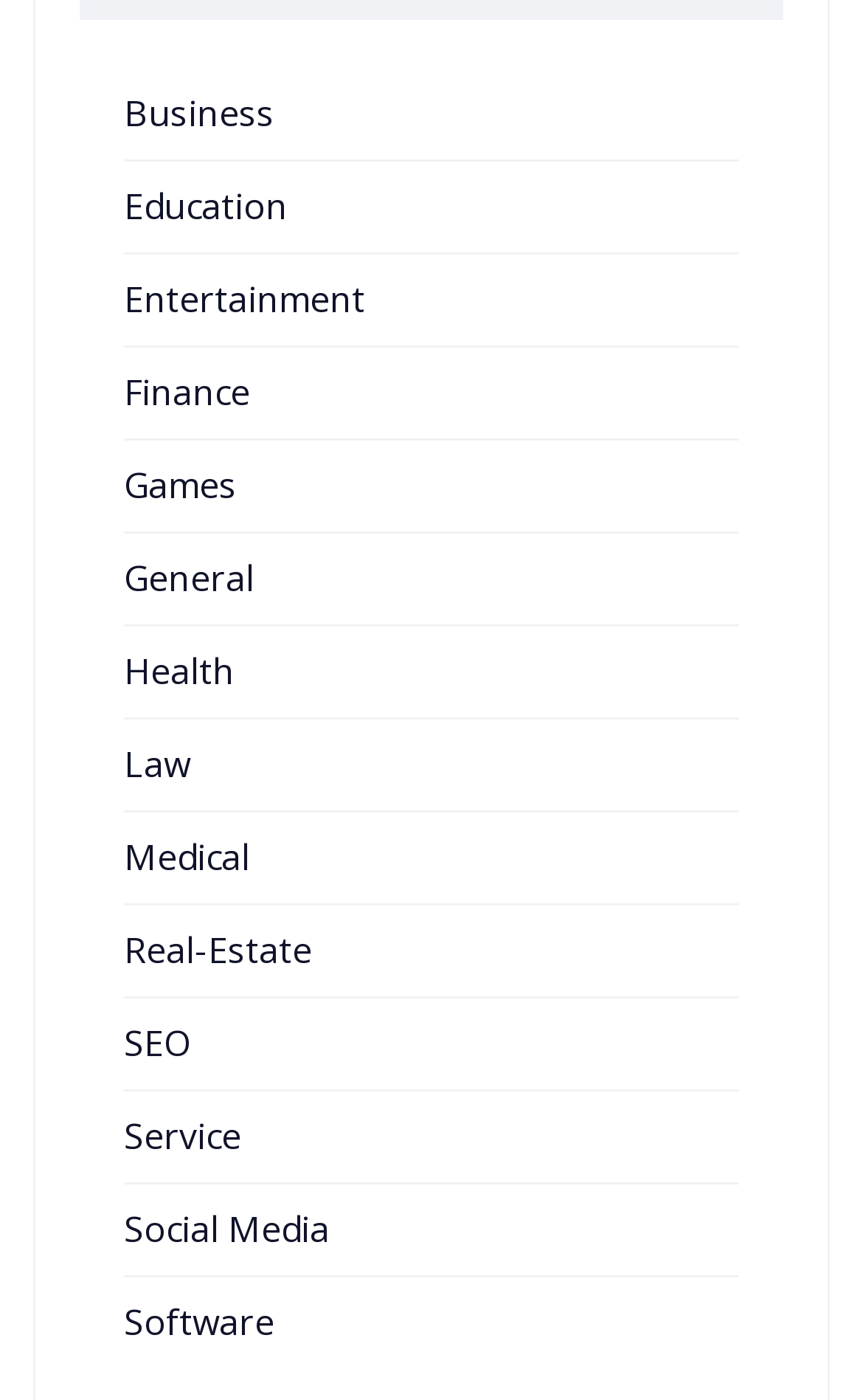Please identify the bounding box coordinates of the element I should click to complete this instruction: 'Browse Real-Estate'. The coordinates should be given as four float numbers between 0 and 1, like this: [left, top, right, bottom].

[0.144, 0.661, 0.362, 0.696]